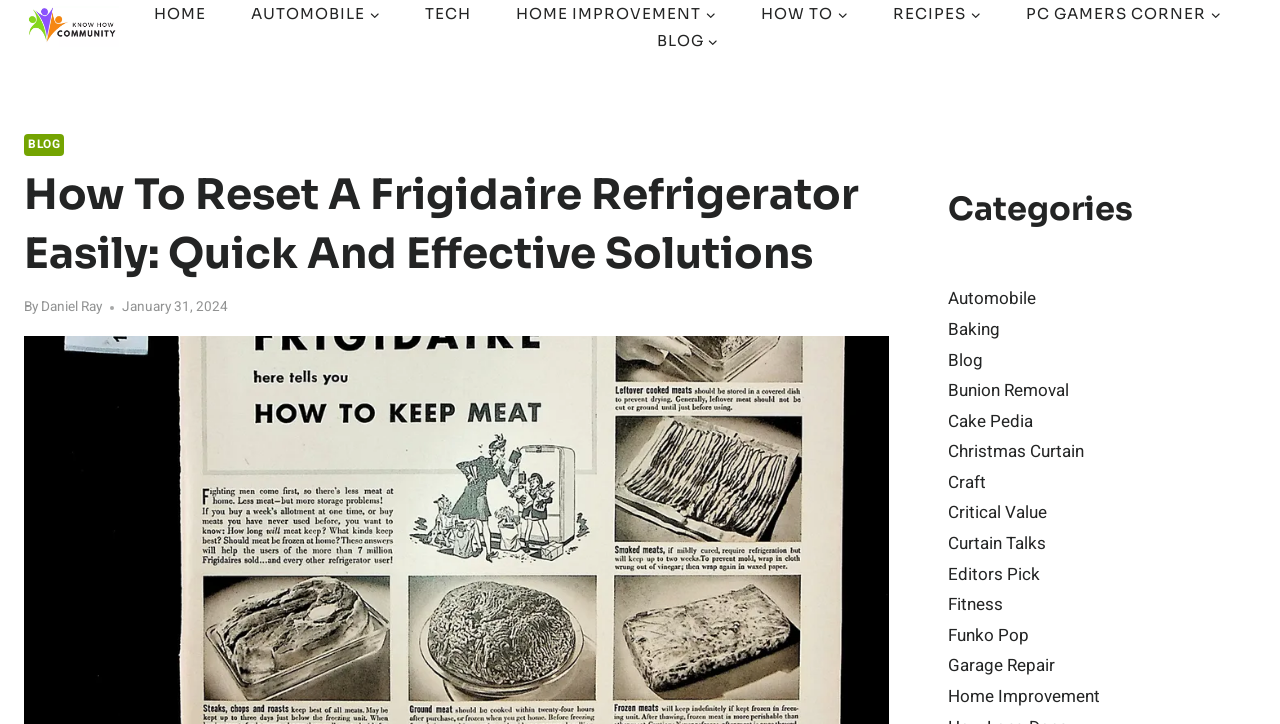Identify the bounding box coordinates of the clickable section necessary to follow the following instruction: "click the logo". The coordinates should be presented as four float numbers from 0 to 1, i.e., [left, top, right, bottom].

[0.019, 0.008, 0.093, 0.066]